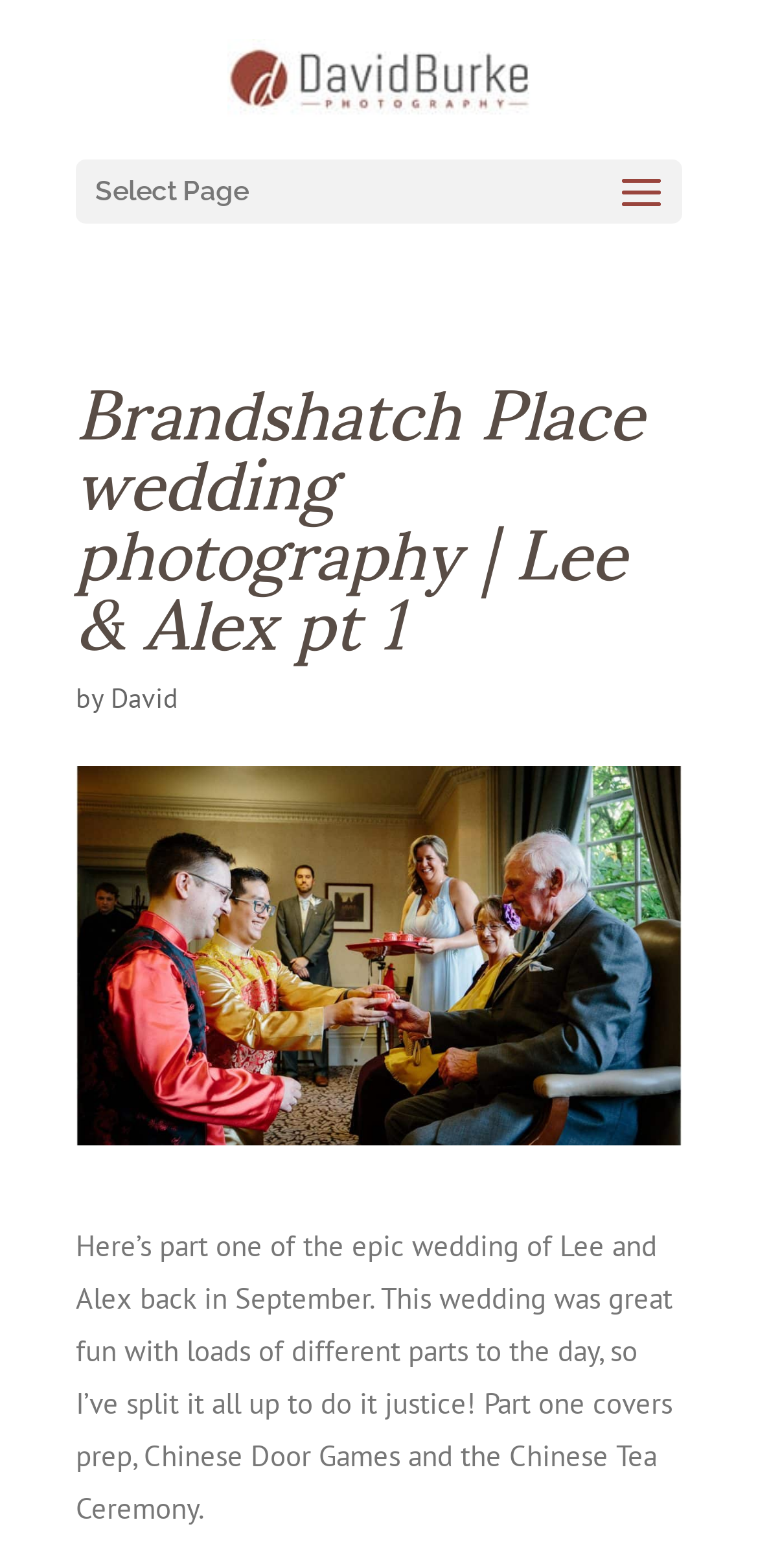For the following element description, predict the bounding box coordinates in the format (top-left x, top-left y, bottom-right x, bottom-right y). All values should be floating point numbers between 0 and 1. Description: alt="David Burke Photography"

[0.3, 0.038, 0.7, 0.061]